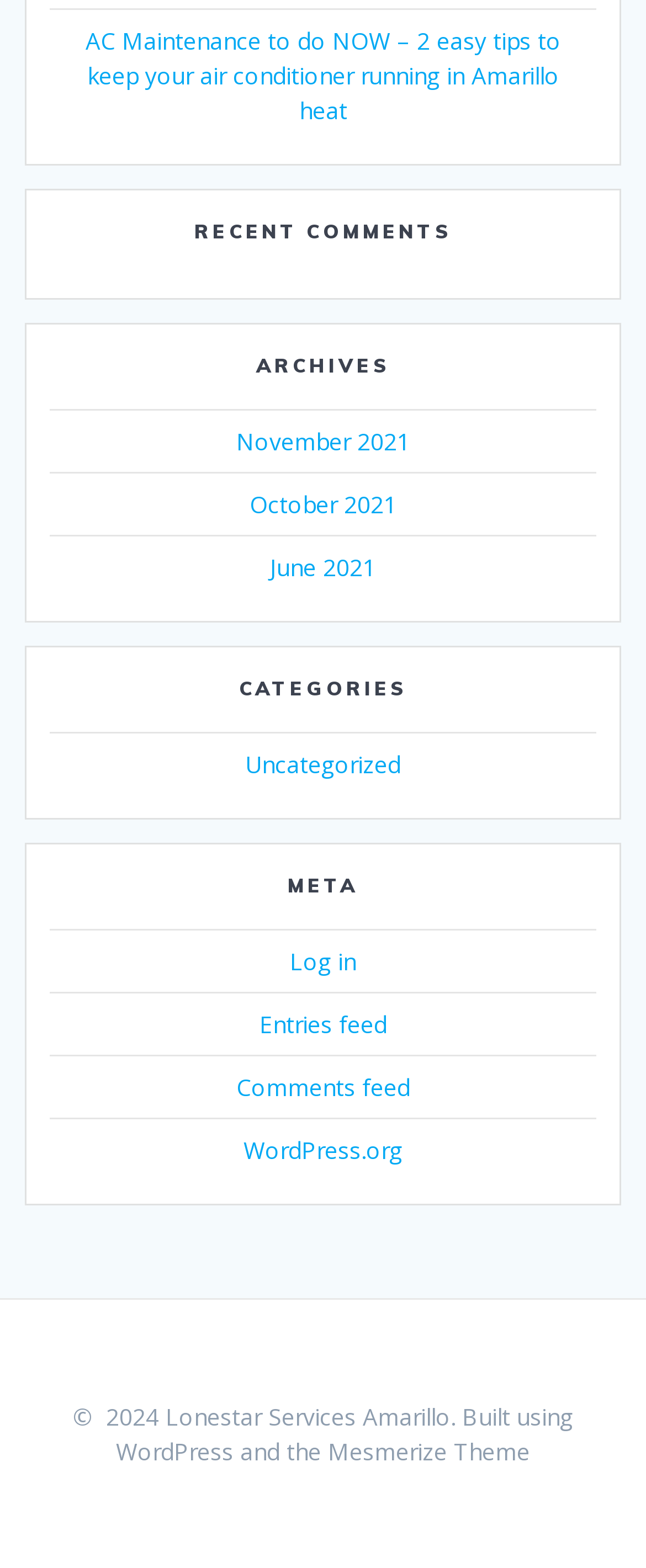How many feeds are listed?
Based on the image, answer the question in a detailed manner.

I counted the number of links under the 'META' section, which are 'Log in', 'Entries feed', and 'Comments feed'. Therefore, there are 3 feeds listed.